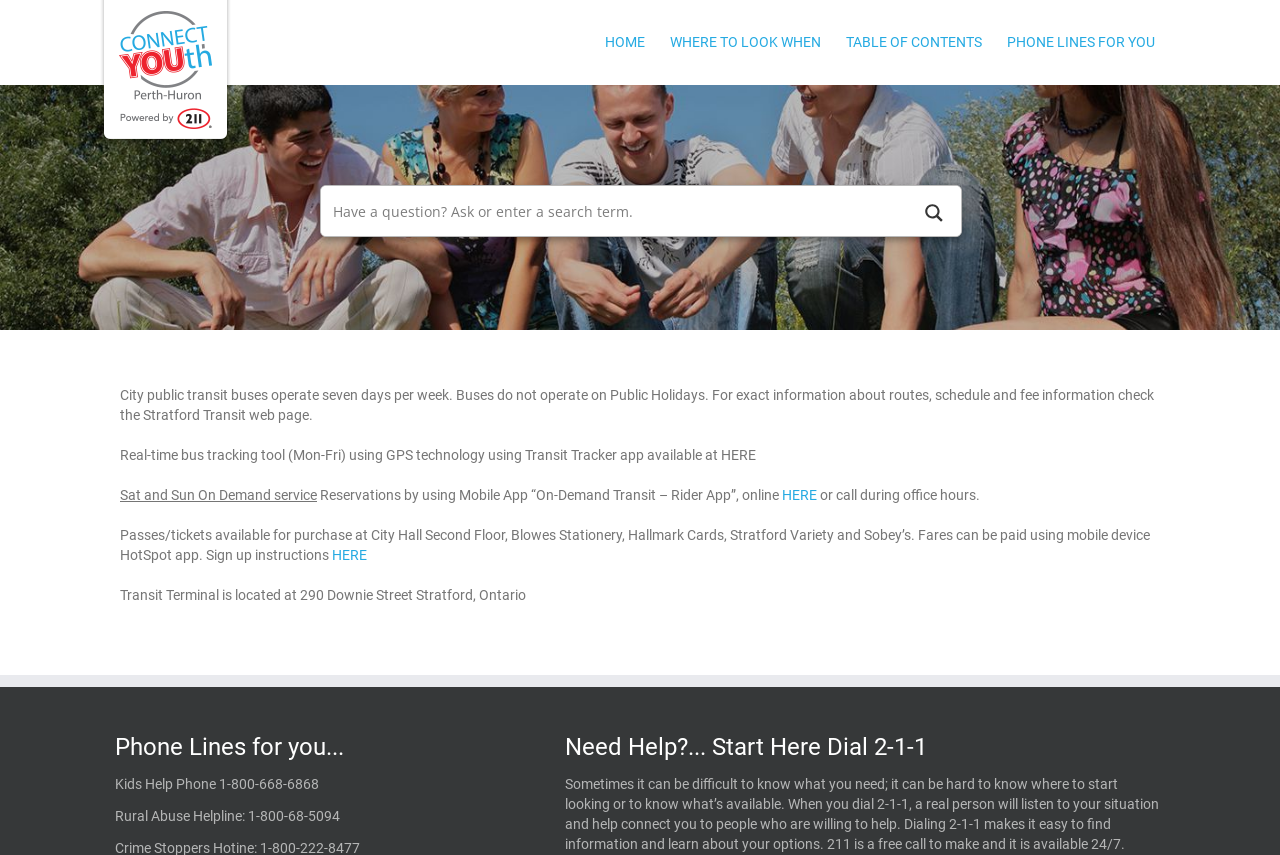Could you specify the bounding box coordinates for the clickable section to complete the following instruction: "view services for individuals"?

None